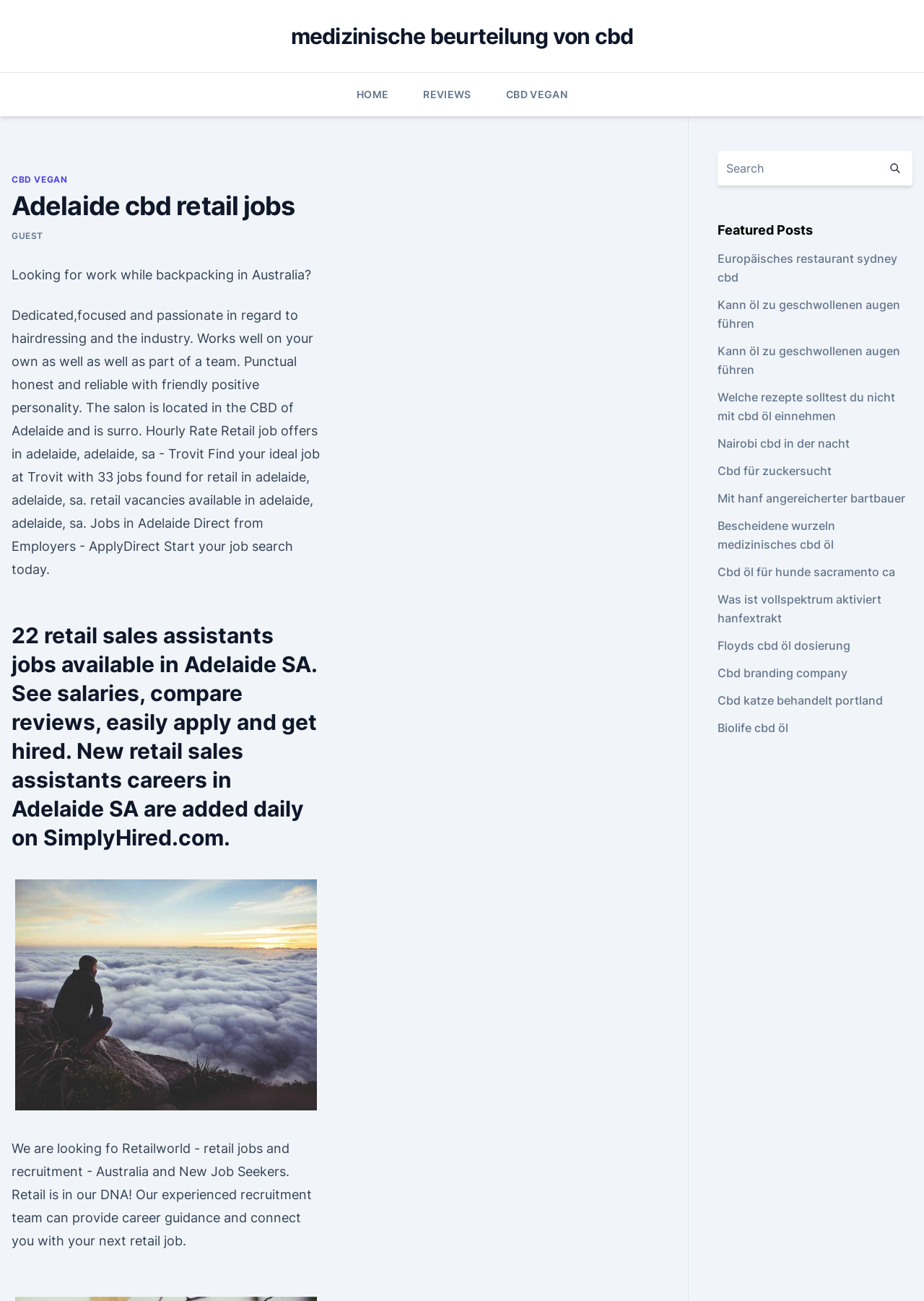Please find the bounding box coordinates of the element's region to be clicked to carry out this instruction: "Search for a job".

[0.776, 0.116, 0.95, 0.143]